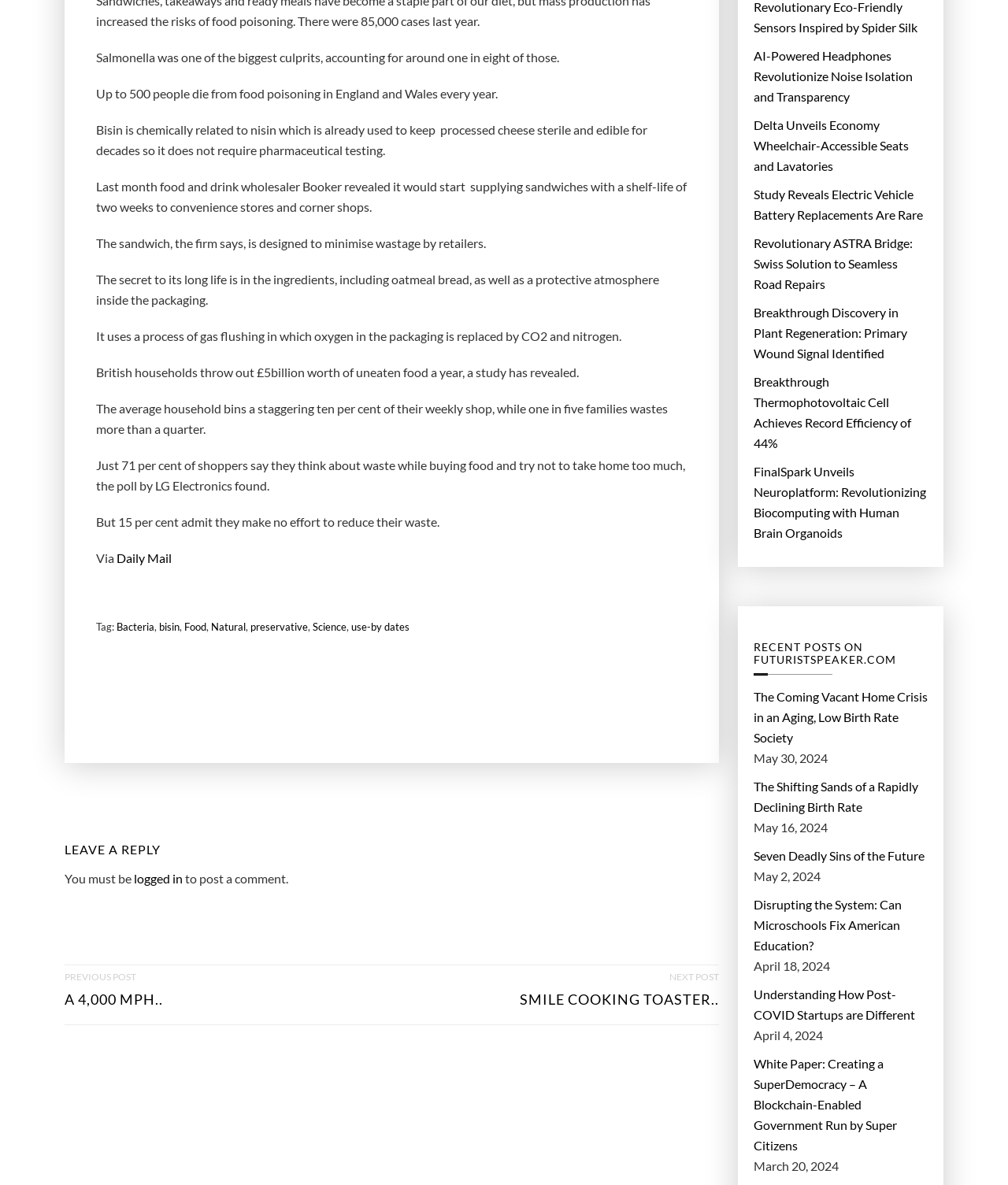Find the bounding box coordinates of the clickable area required to complete the following action: "Click on the 'The Coming Vacant Home Crisis in an Aging, Low Birth Rate Society' link".

[0.748, 0.58, 0.92, 0.631]